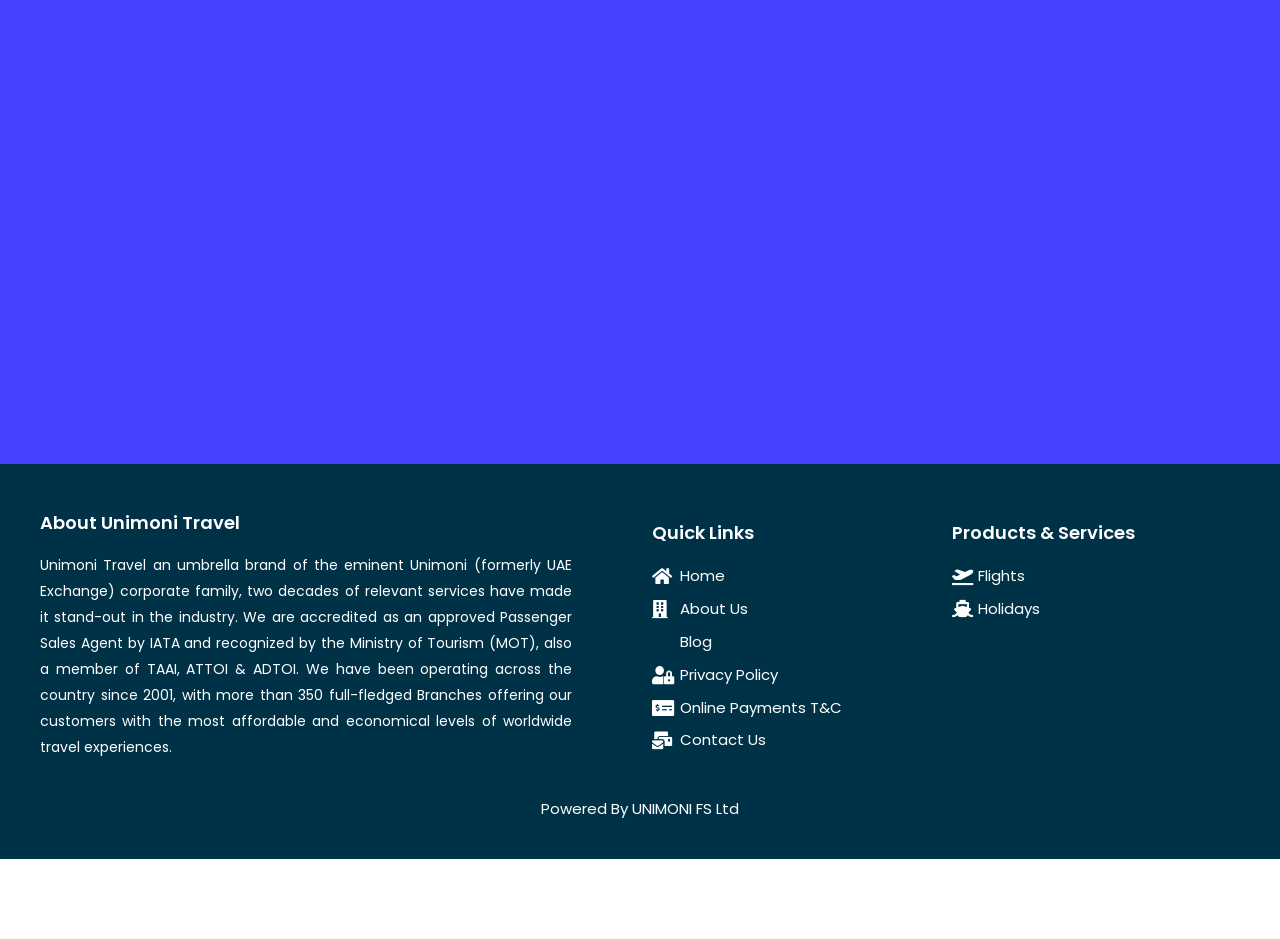Determine the bounding box coordinates of the target area to click to execute the following instruction: "view Flights."

[0.744, 0.599, 0.958, 0.628]